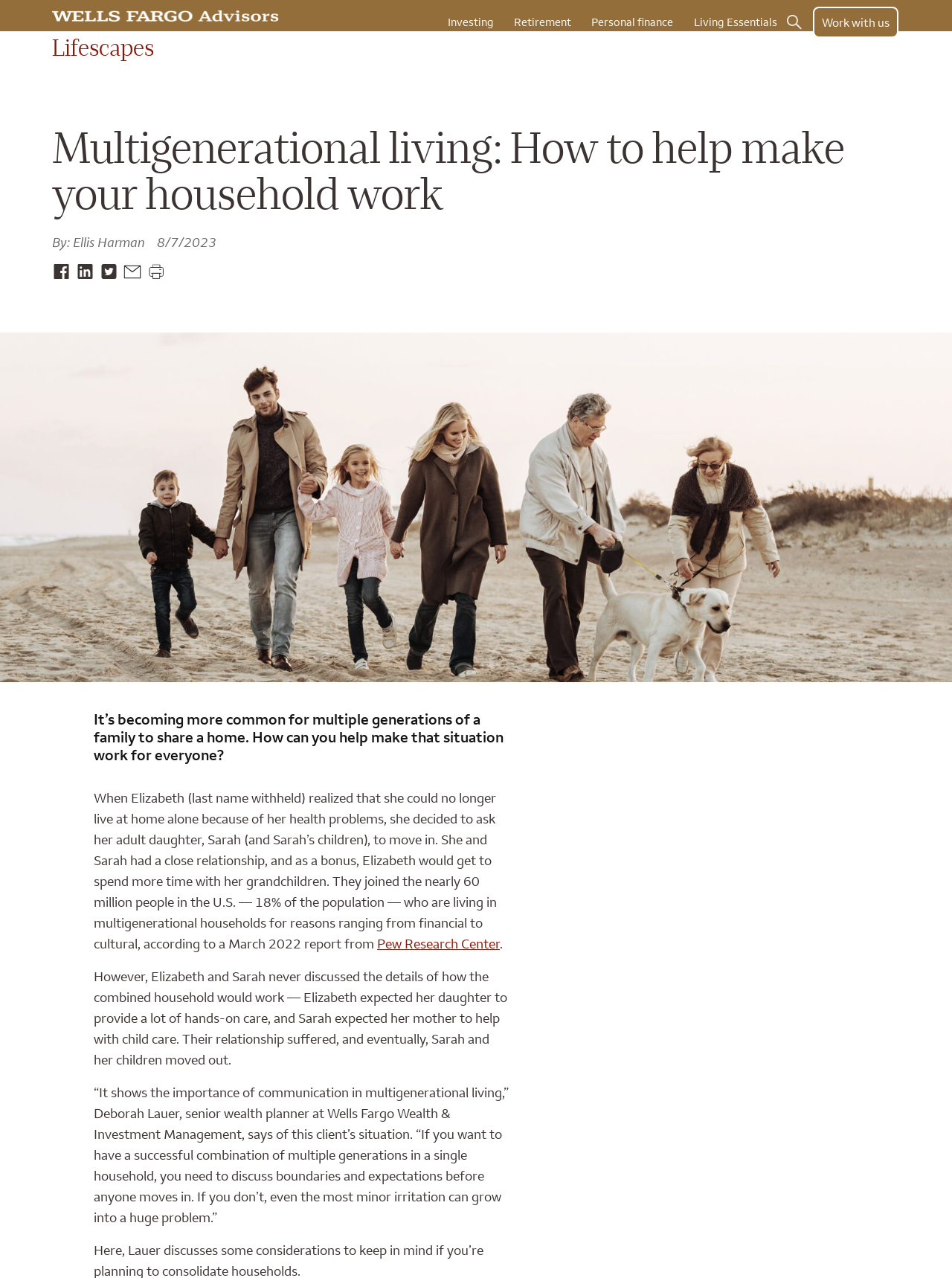Find the bounding box coordinates of the element I should click to carry out the following instruction: "Click on the 'Return to top of page' button".

[0.938, 0.704, 0.977, 0.733]